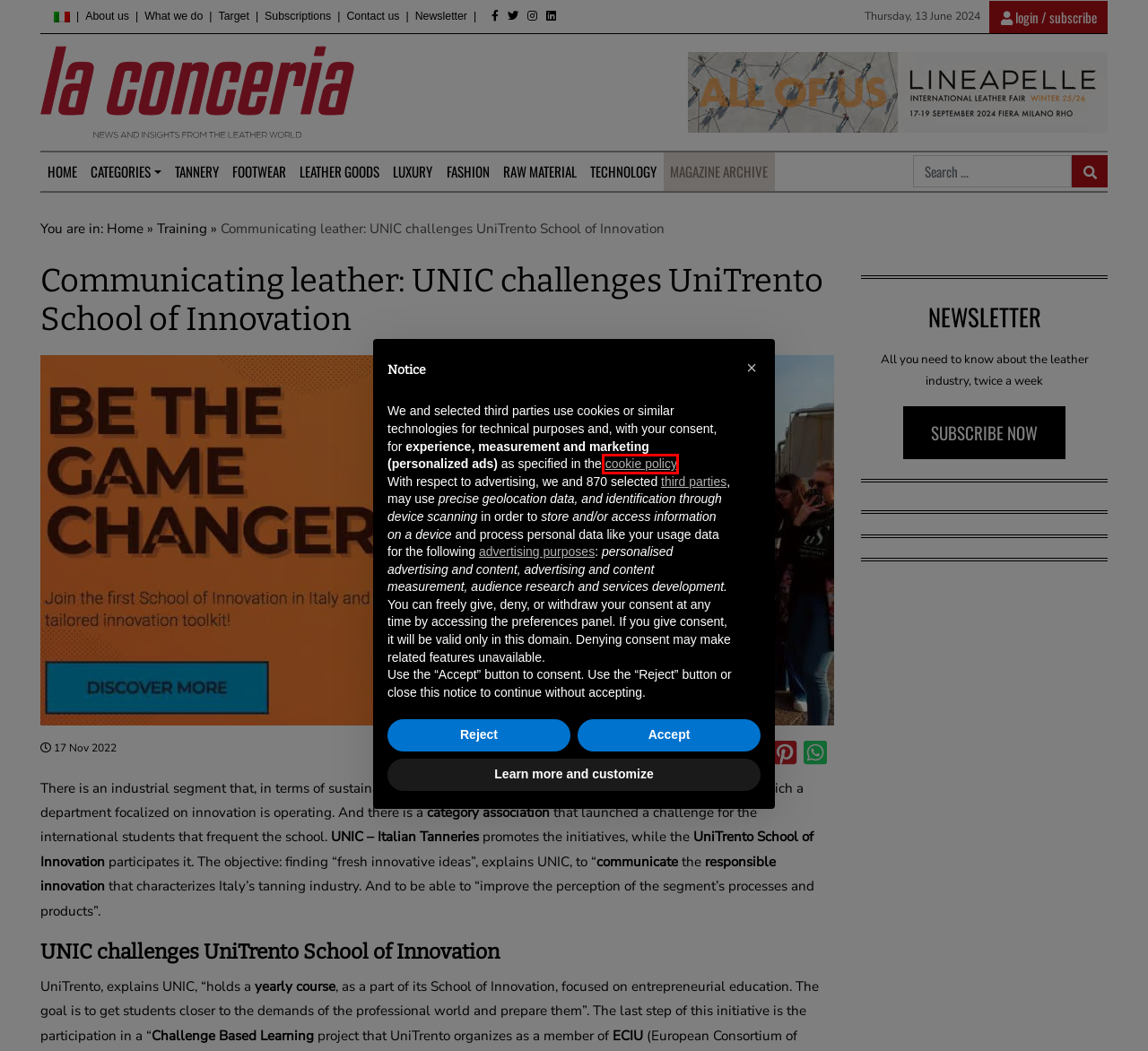Examine the screenshot of a webpage featuring a red bounding box and identify the best matching webpage description for the new page that results from clicking the element within the box. Here are the options:
A. Leather goods Archives - LaConceria | Il portale dell'area pelle
B. Subscriptions - LaConceria | Il portale dell'area pelle
C. Cookie Policy of www.laconceria.it
D. Target - LaConceria | Il portale dell'area pelle
E. About us - LaConceria | Il portale dell'area pelle
F. Contact us - LaConceria | Il portale dell'area pelle
G. Raw material Archives - LaConceria | Il portale dell'area pelle
H. News and insights form the leather world

C